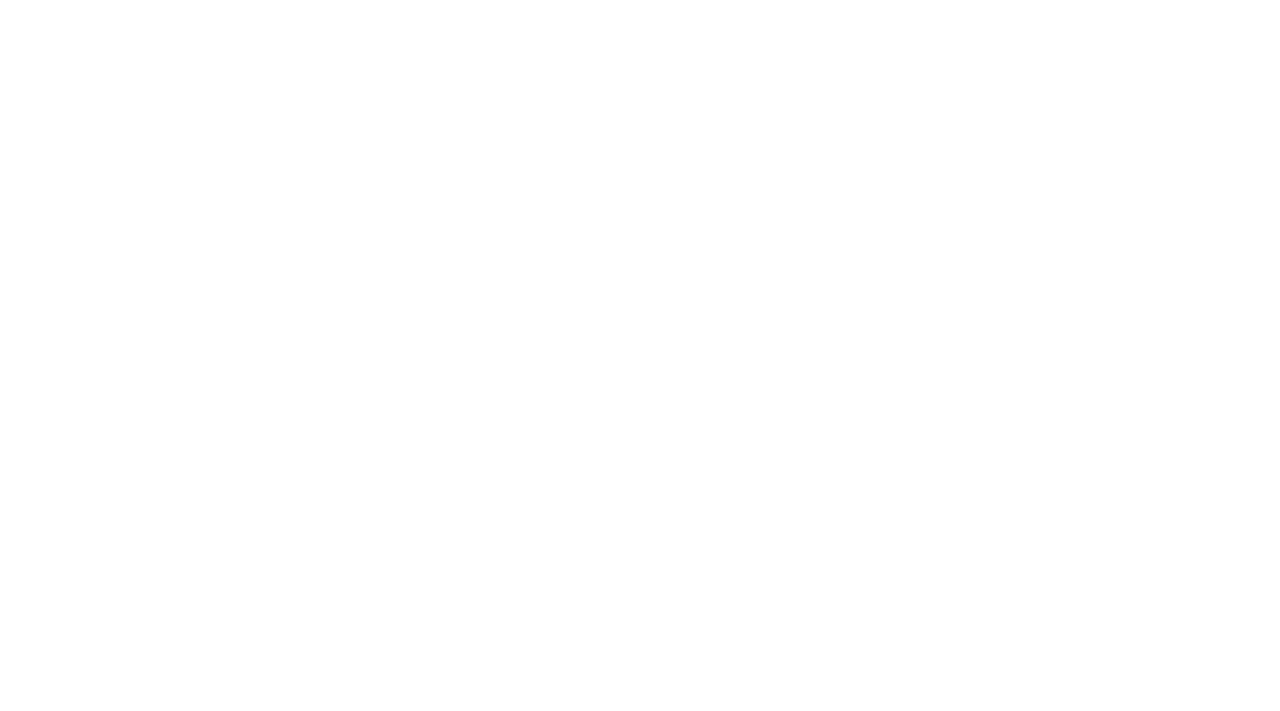Is there a way to download product guides on the website?
Use the information from the screenshot to give a comprehensive response to the question.

I found a link 'Download Product Guide' under the 'Information' heading, which suggests that users can download product guides from the website. Additionally, there is also a link 'Download Guides' on the top of the page, which further supports this conclusion.